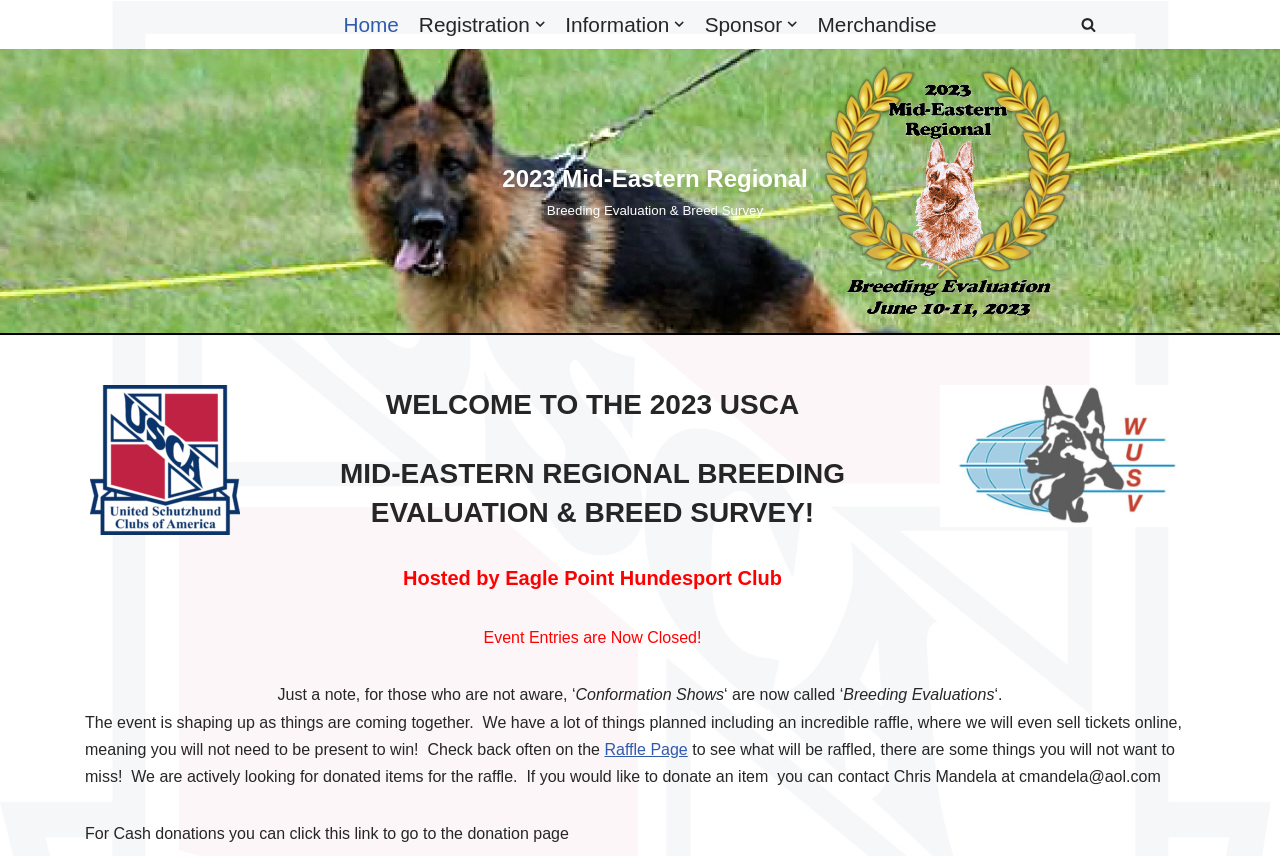Determine the bounding box coordinates of the element that should be clicked to execute the following command: "Go to the '2023 Mid-Eastern Regional' page".

[0.392, 0.073, 0.842, 0.373]